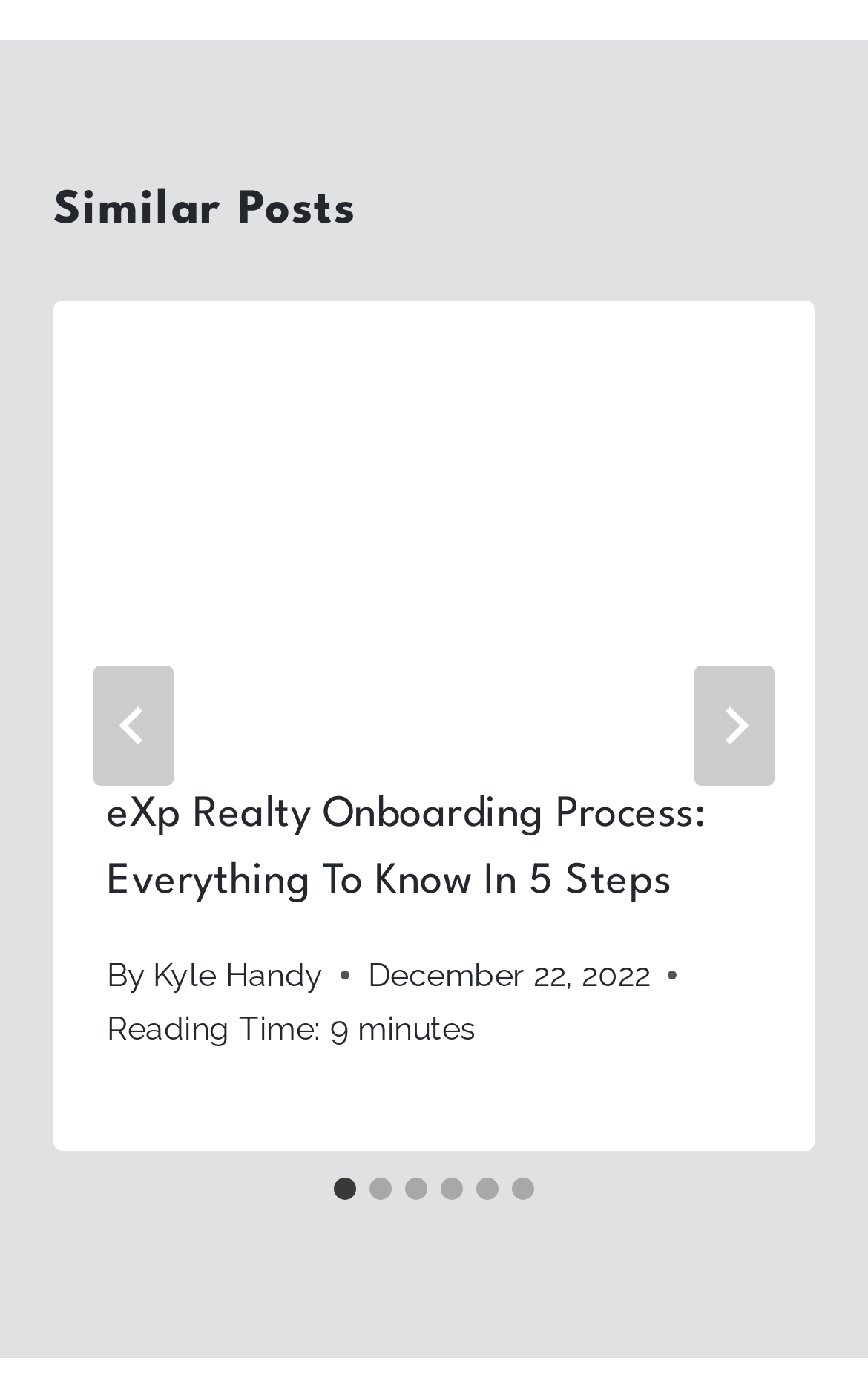Provide the bounding box coordinates of the HTML element described by the text: "aria-label="Go to slide 3"".

[0.467, 0.845, 0.492, 0.861]